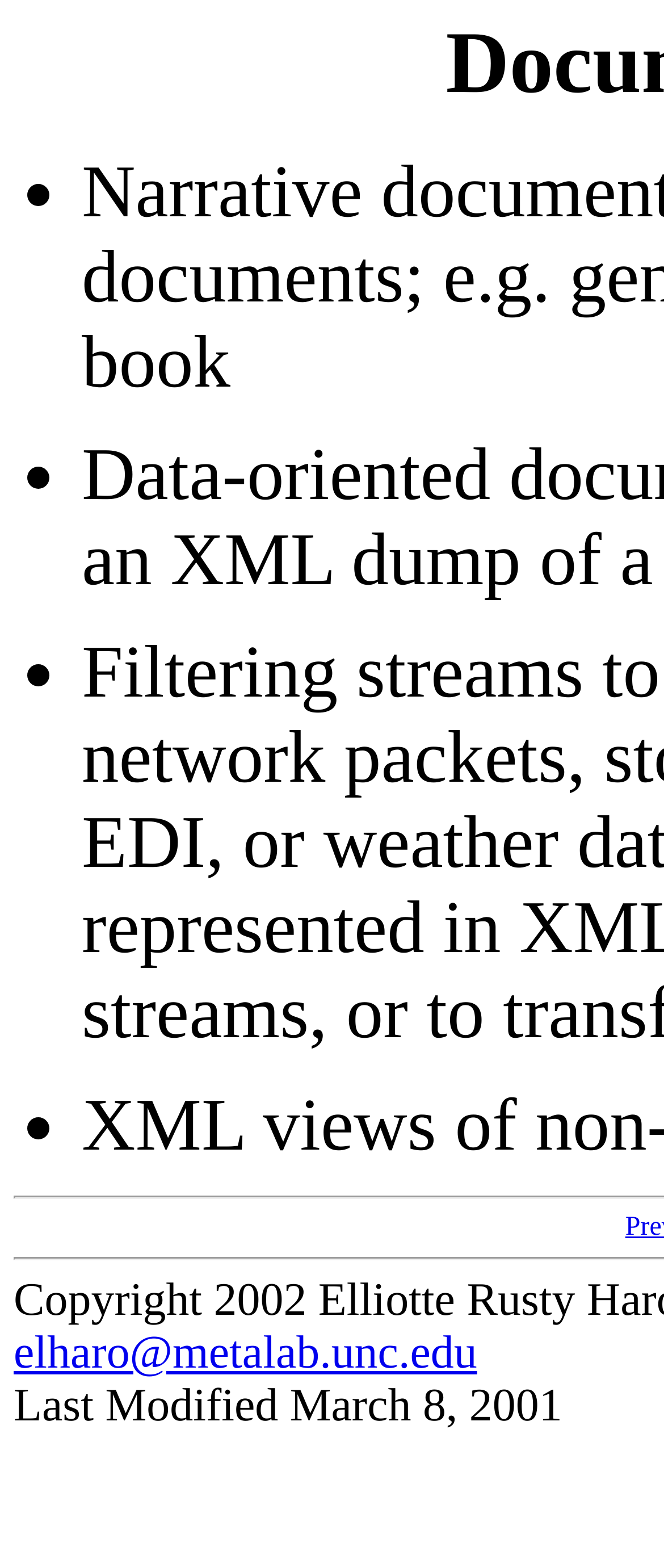What is the principal heading displayed on the webpage?

Documents to Query